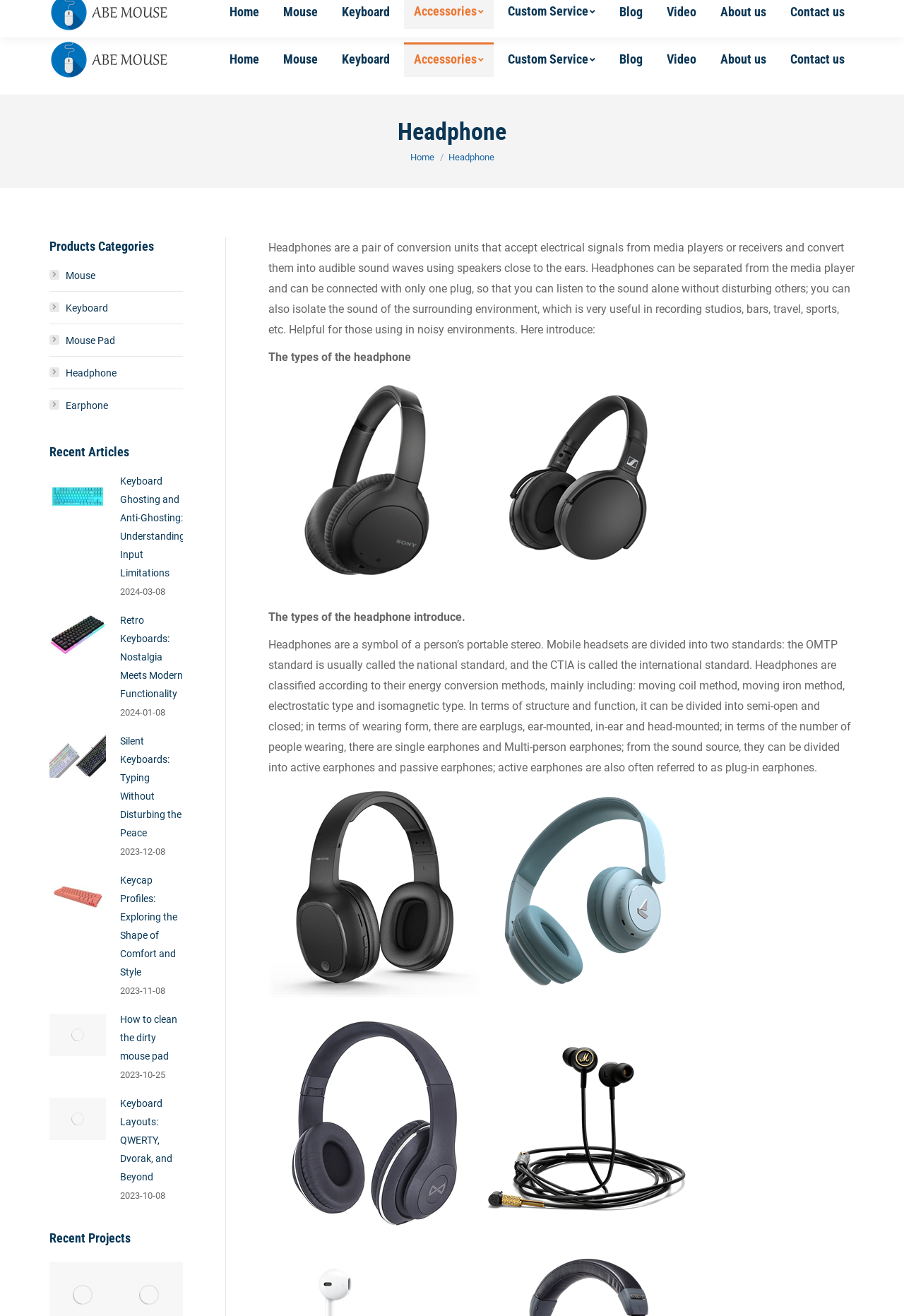Determine the bounding box coordinates for the HTML element mentioned in the following description: "aria-label="Post image"". The coordinates should be a list of four floats ranging from 0 to 1, represented as [left, top, right, bottom].

[0.055, 0.665, 0.117, 0.697]